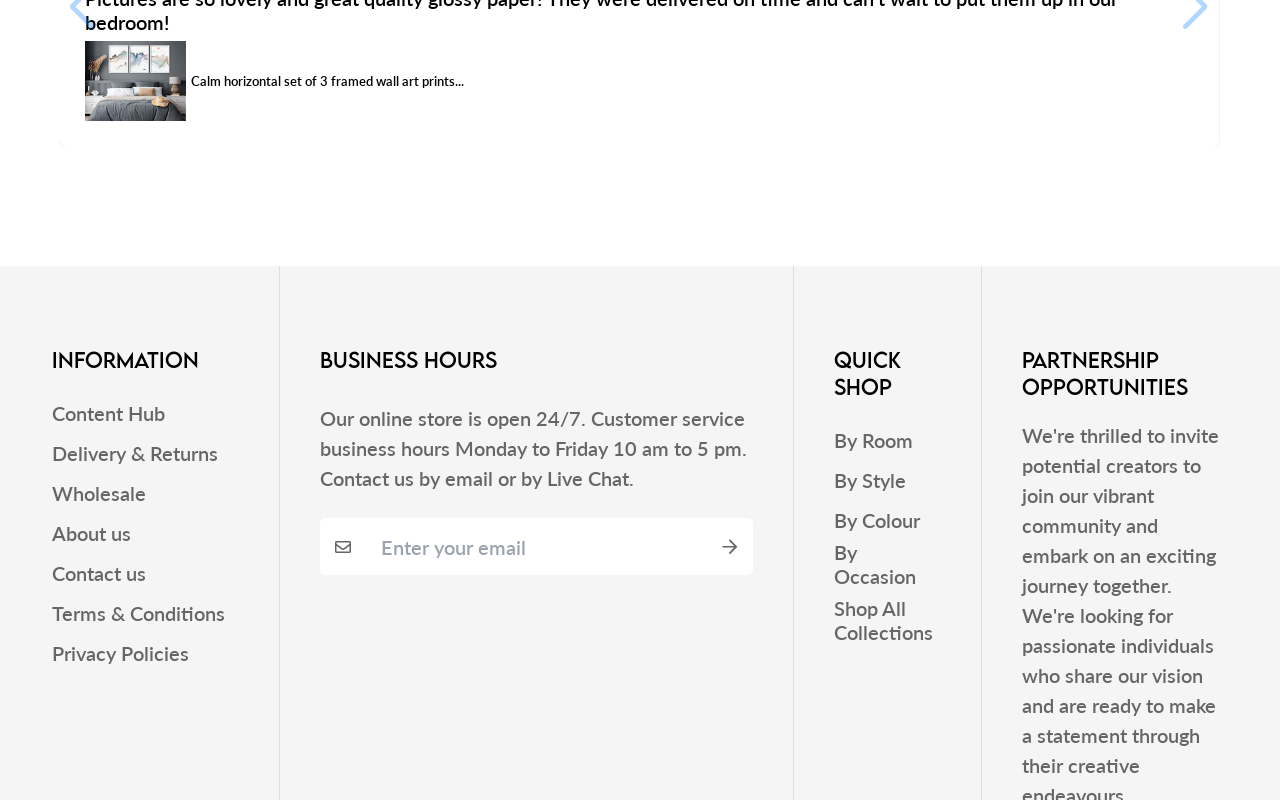Determine the bounding box coordinates of the UI element that matches the following description: "name="commit"". The coordinates should be four float numbers between 0 and 1 in the format [left, top, right, bottom].

[0.552, 0.648, 0.588, 0.719]